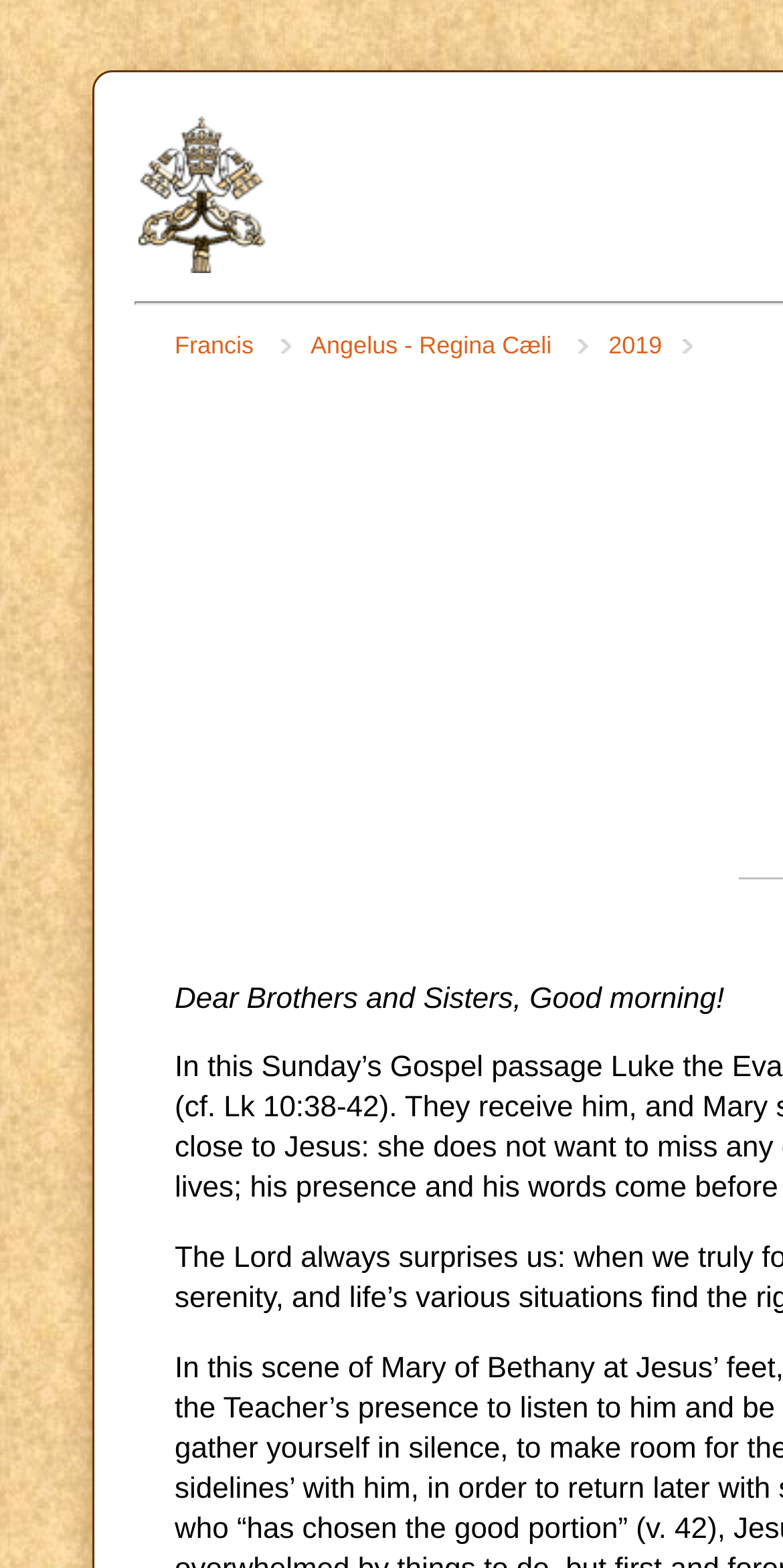How many characters are in the second link?
Based on the image content, provide your answer in one word or a short phrase.

7